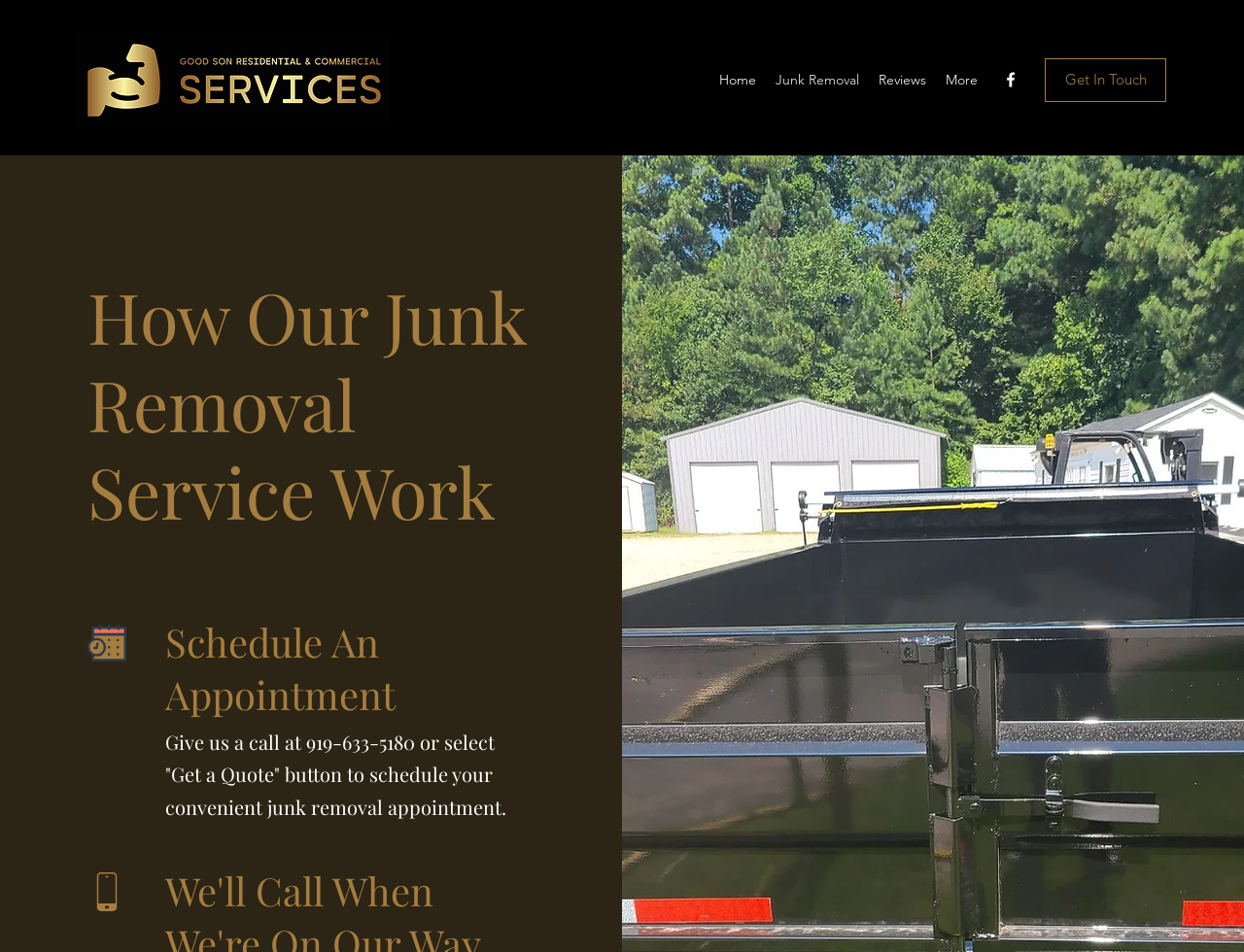From the element description: "Reviews", extract the bounding box coordinates of the UI element. The coordinates should be expressed as four float numbers between 0 and 1, in the order [left, top, right, bottom].

[0.698, 0.068, 0.752, 0.099]